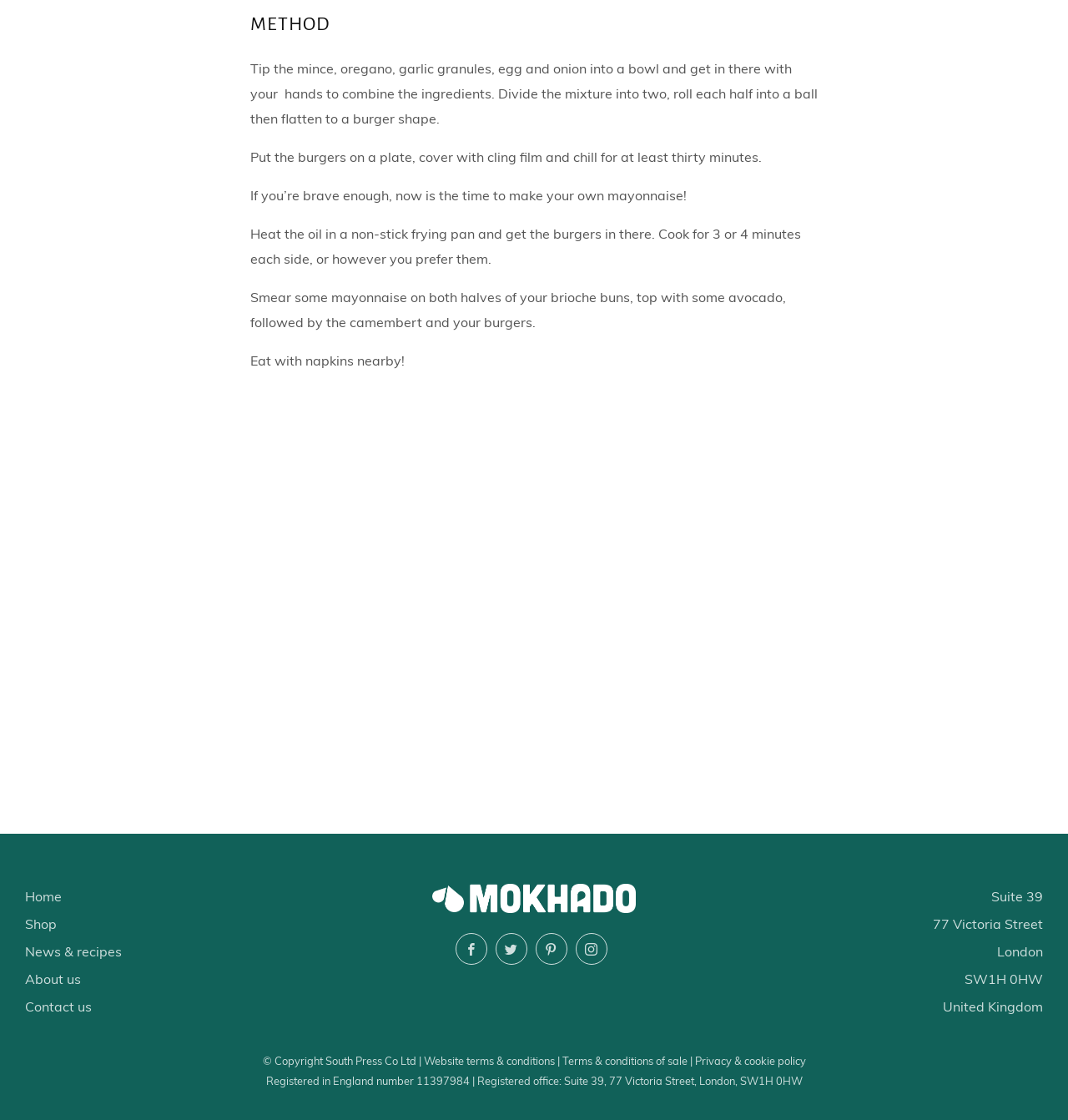Please determine the bounding box coordinates of the element to click on in order to accomplish the following task: "Click on the link to learn about dog recovery from whipworms". Ensure the coordinates are four float numbers ranging from 0 to 1, i.e., [left, top, right, bottom].

None